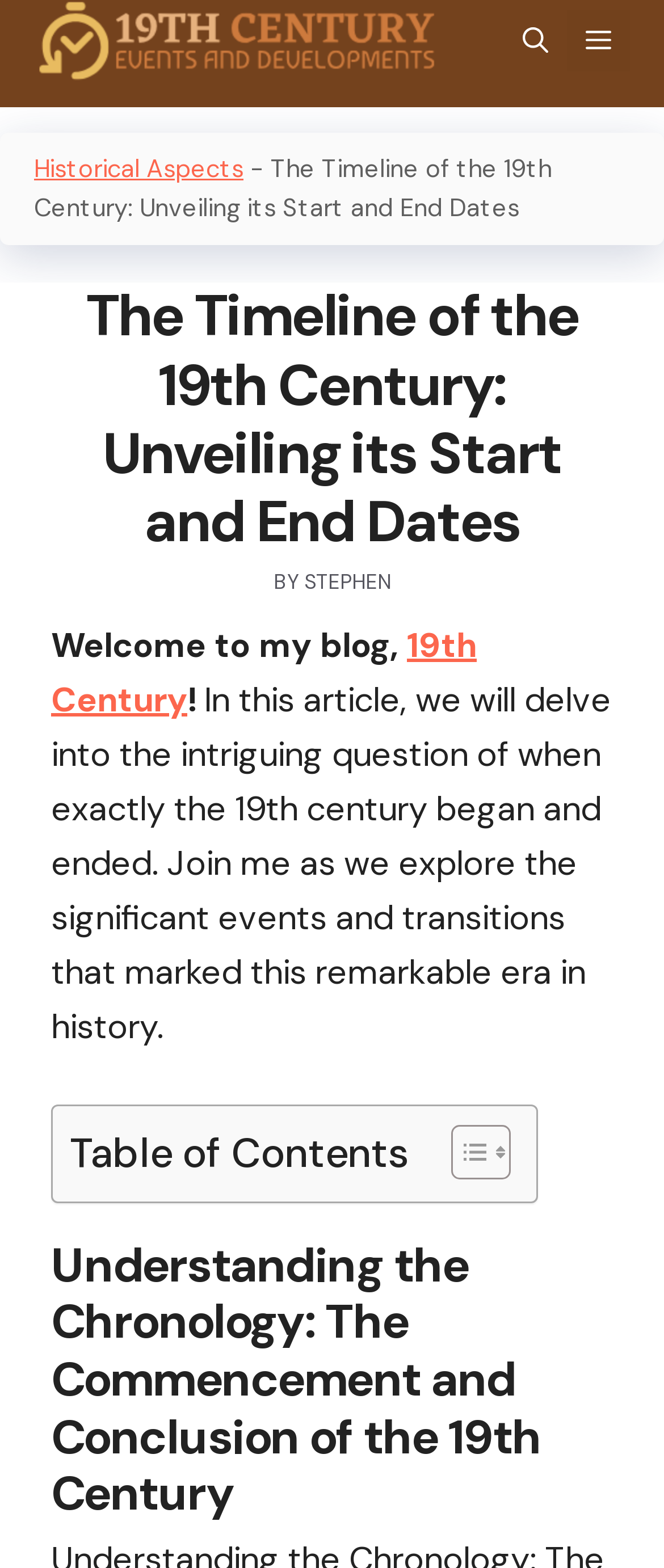What is the theme of the blog?
Please respond to the question with a detailed and thorough explanation.

The theme of the blog can be inferred from the content of the webpage, which discusses historical aspects and timelines, suggesting that the blog is focused on history.